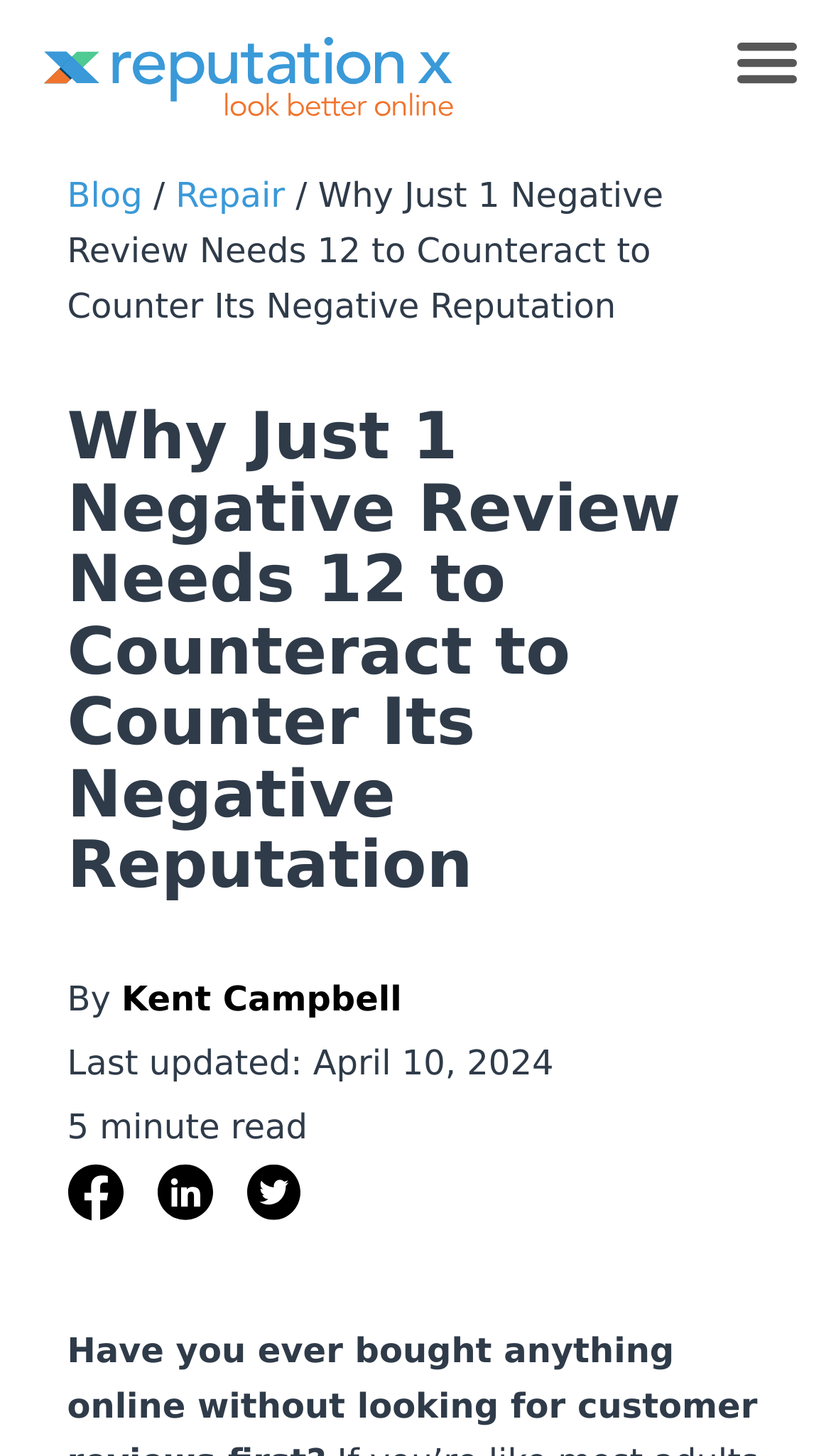Please determine the bounding box coordinates for the element that should be clicked to follow these instructions: "Read the blog".

[0.081, 0.12, 0.171, 0.148]